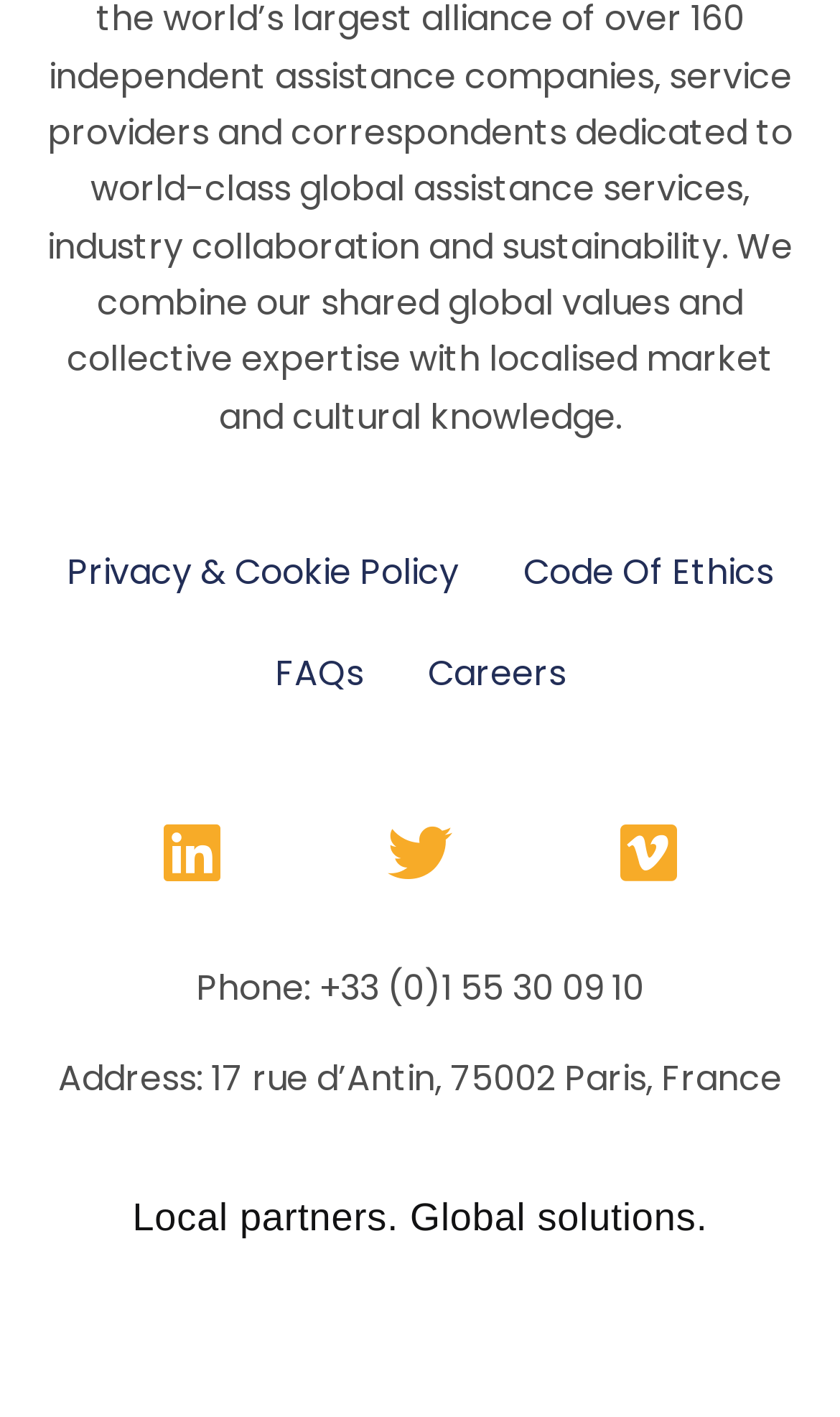Using the details from the image, please elaborate on the following question: What is the company's phone number?

The phone number can be found in the static text element at the bottom of the page, which reads 'Phone: +33 (0)1 55 30 09 10'.